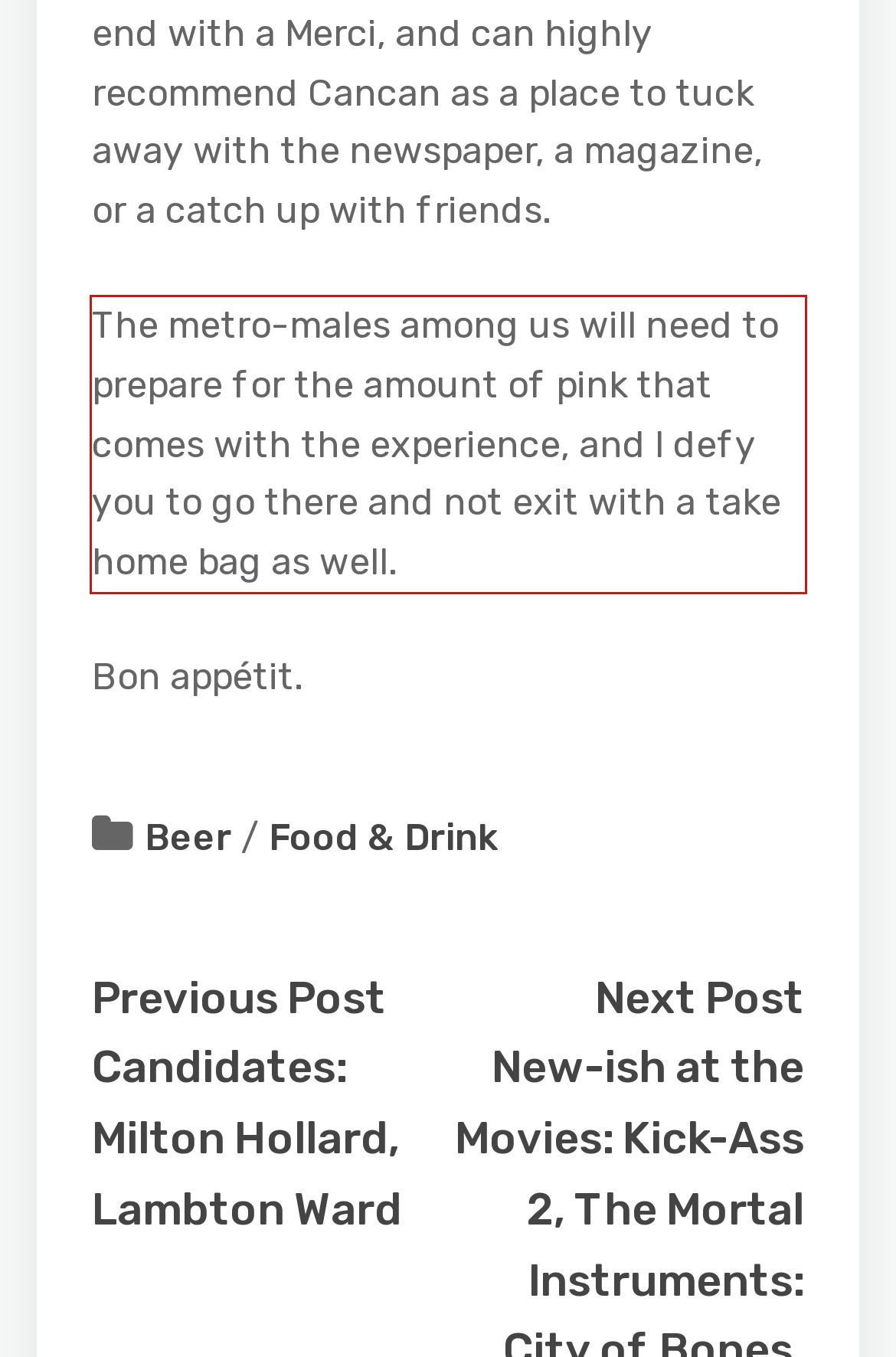You are presented with a screenshot containing a red rectangle. Extract the text found inside this red bounding box.

The metro-males among us will need to prepare for the amount of pink that comes with the experience, and I defy you to go there and not exit with a take home bag as well.